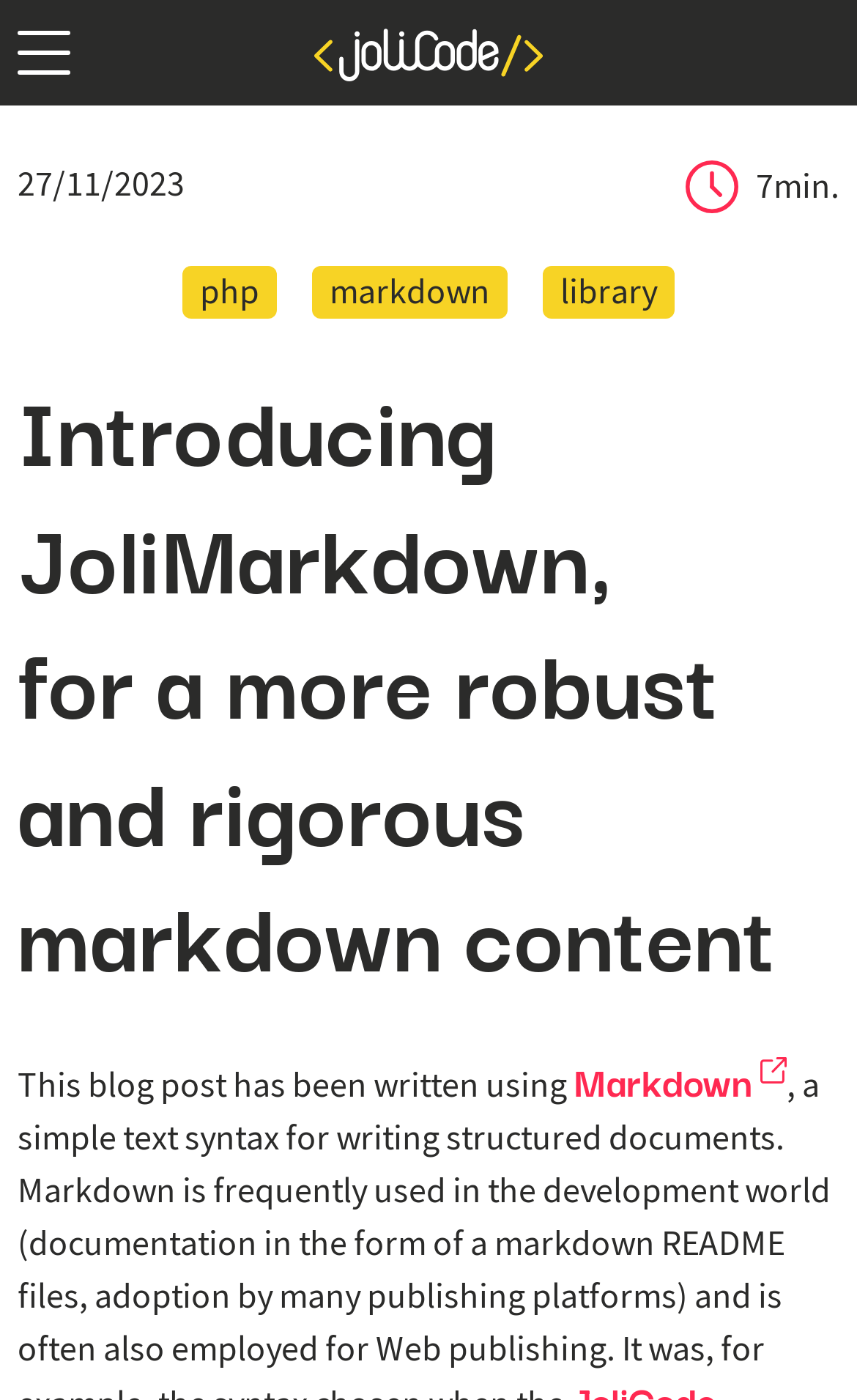Respond to the following query with just one word or a short phrase: 
What is the date of the blog post?

27/11/2023